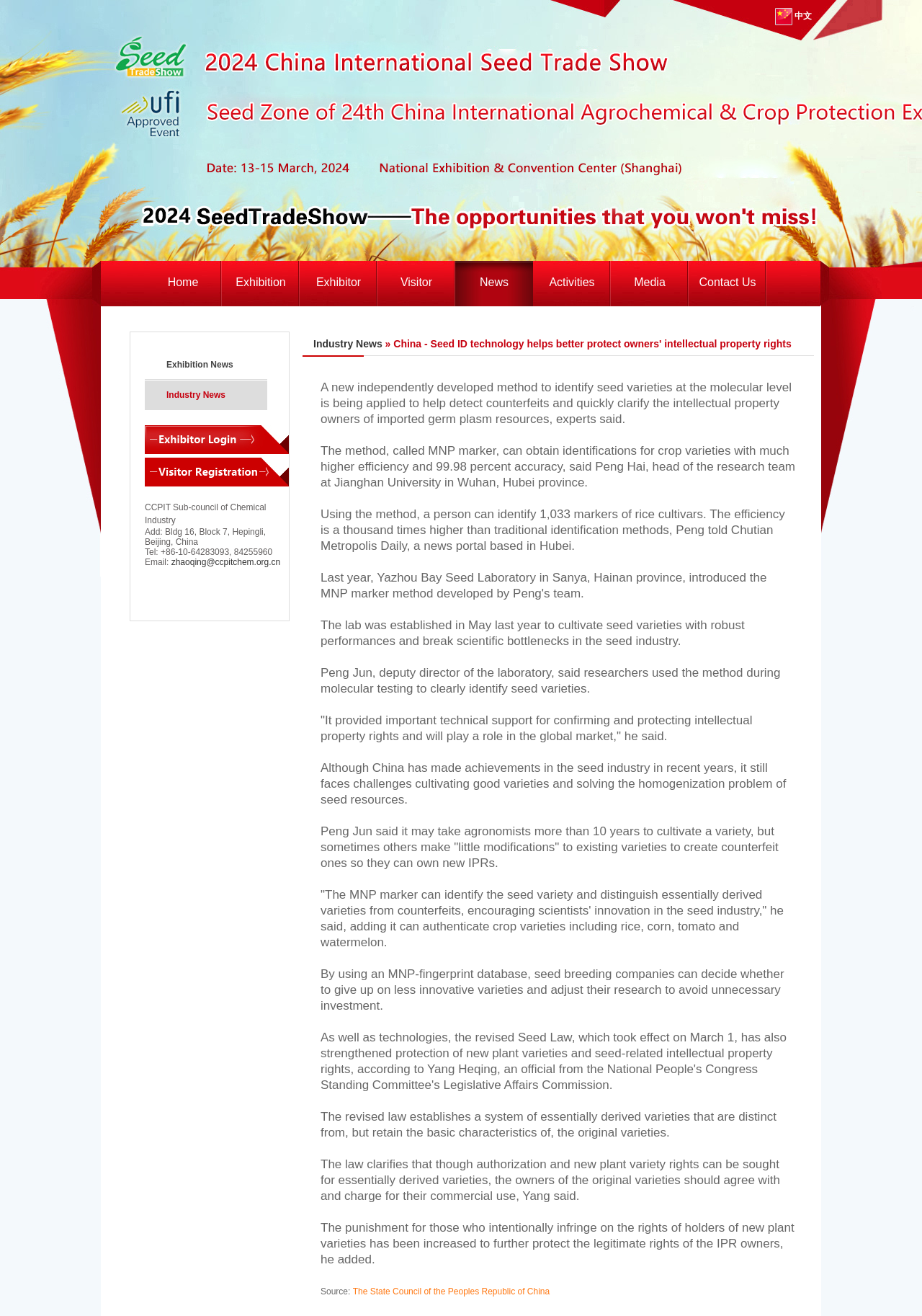What is the name of the university mentioned in the article?
Answer the question based on the image using a single word or a brief phrase.

Jianghan University